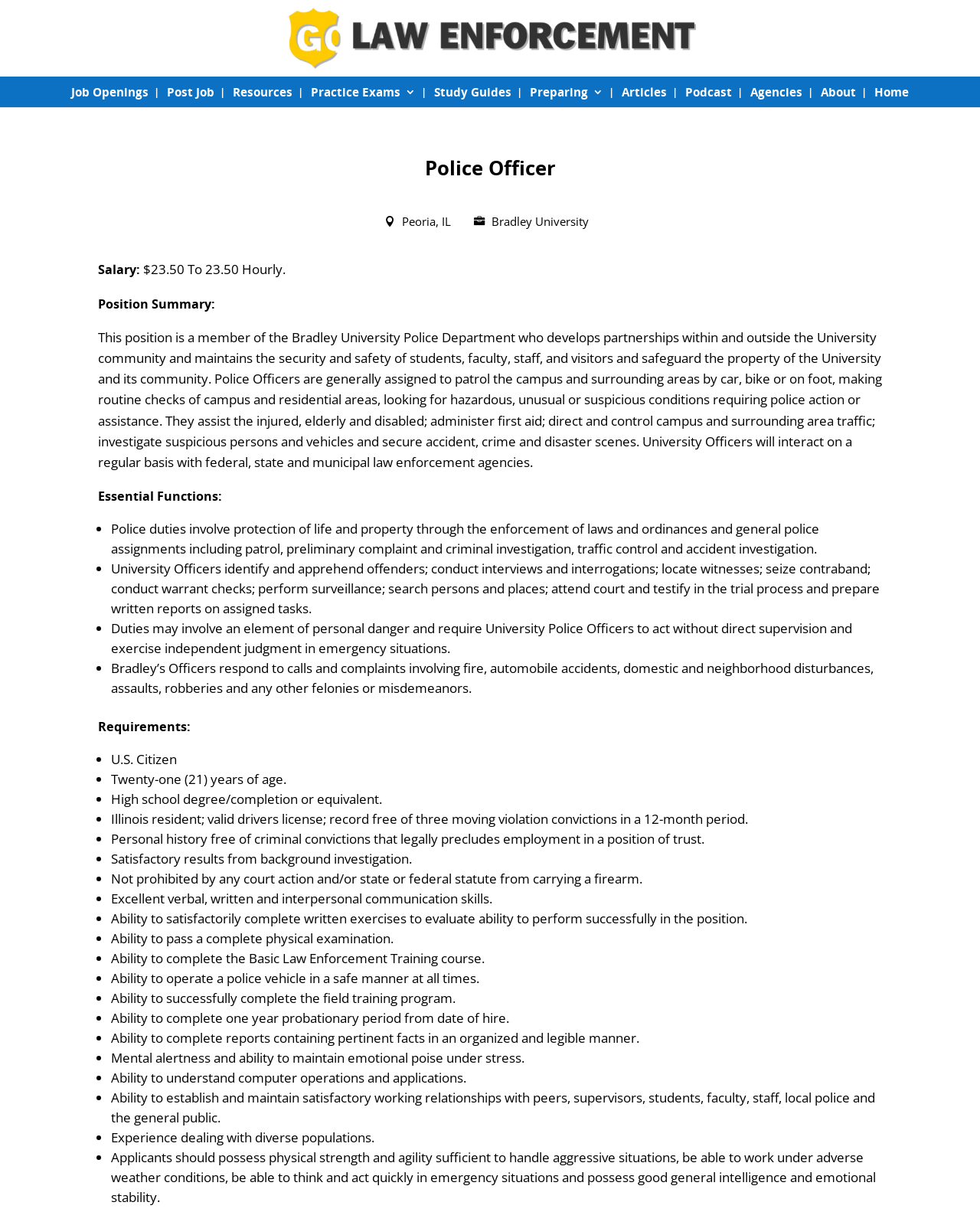Find the bounding box coordinates of the area to click in order to follow the instruction: "Visit Instagram".

None